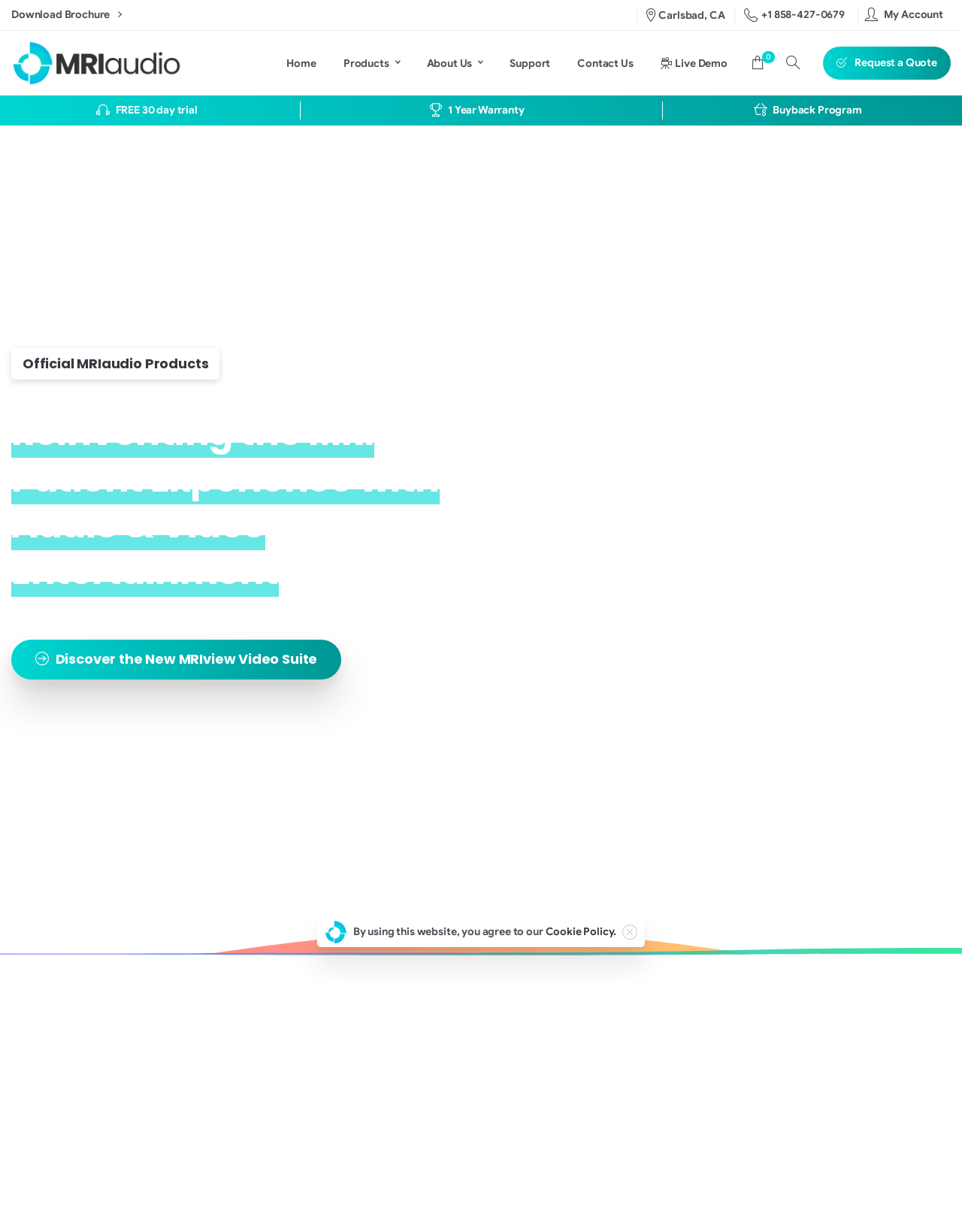Determine the bounding box coordinates of the UI element described by: "Buyback Program".

[0.783, 0.084, 0.896, 0.095]